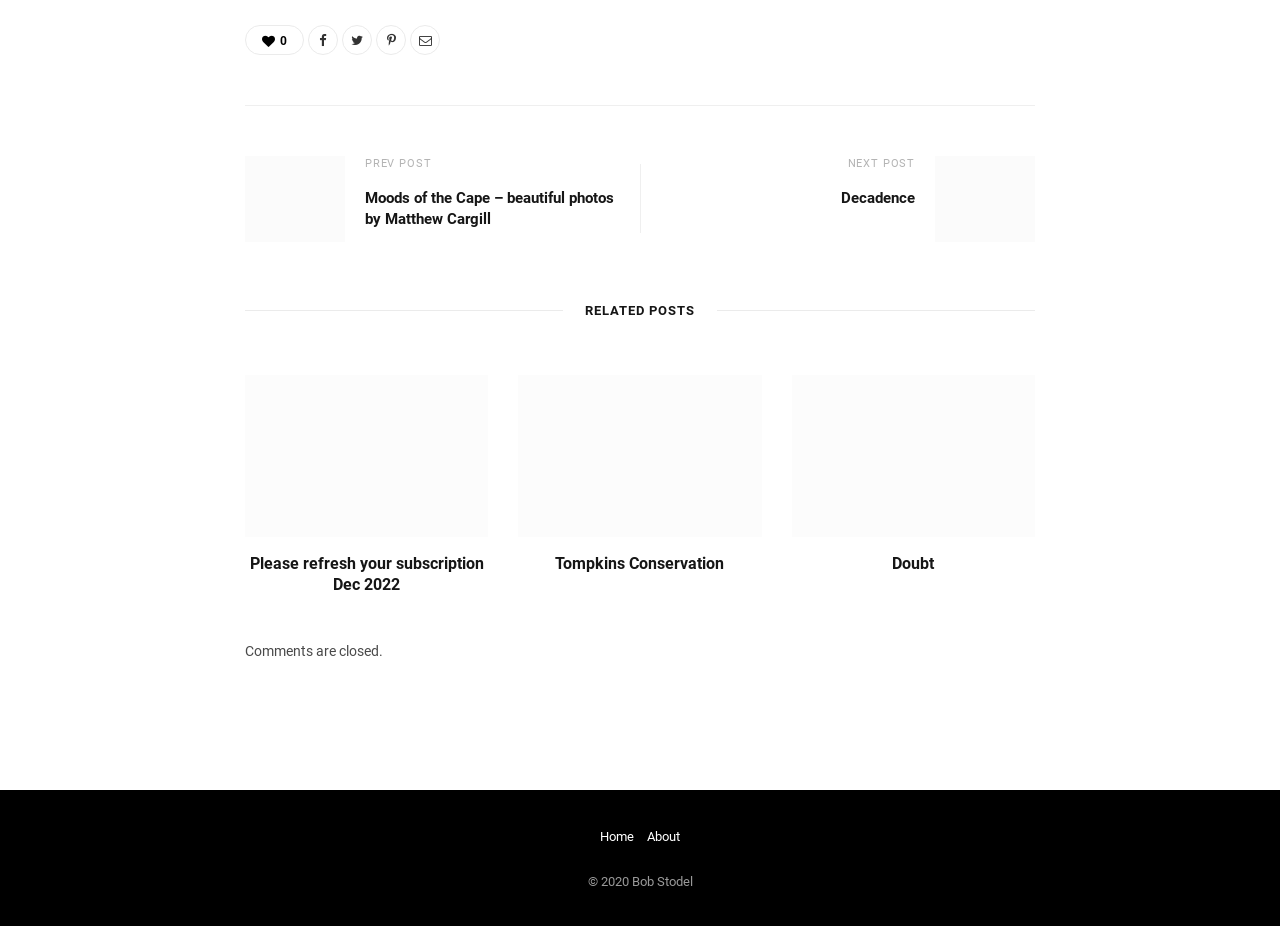What is the purpose of the link 'Please refresh your subscription Dec 2022'?
Respond to the question with a well-detailed and thorough answer.

I found the purpose of the link 'Please refresh your subscription Dec 2022' by looking at the text of the link and its context, which suggests that it is related to refreshing a subscription.